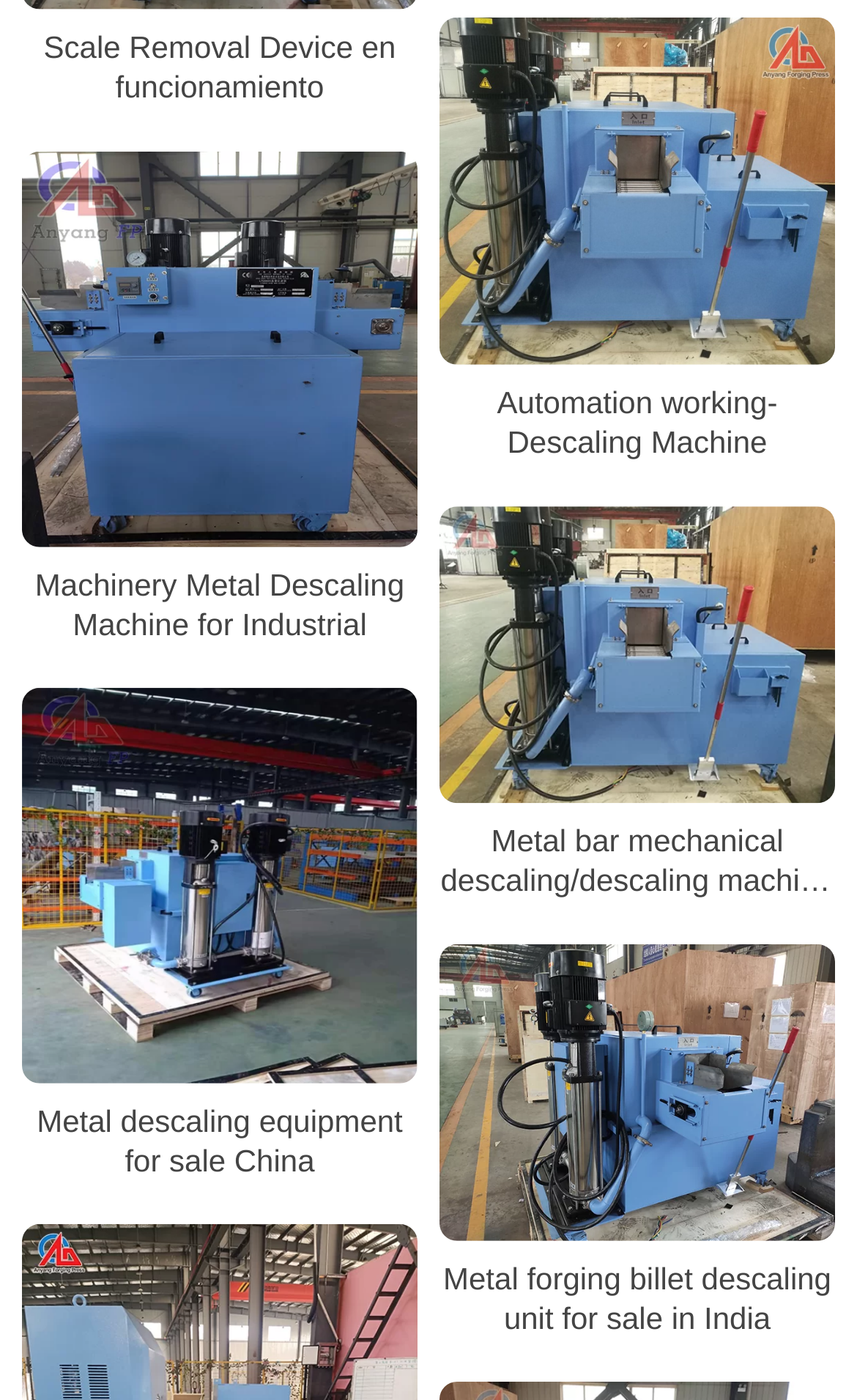Provide a one-word or one-phrase answer to the question:
Is there a product for sale in India?

Yes